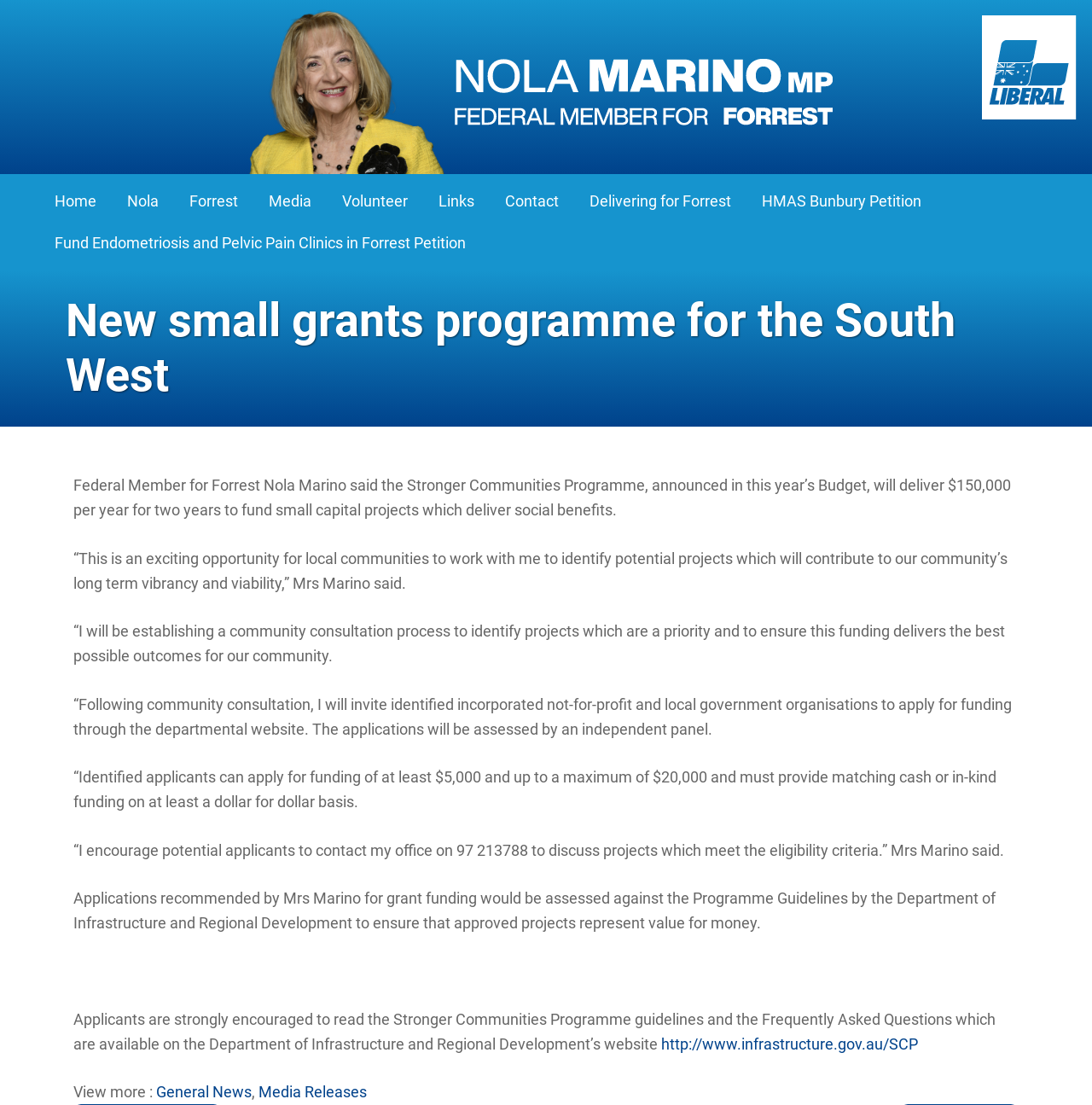Offer a meticulous description of the webpage's structure and content.

The webpage is about Nola Marino, the Federal Member for Forrest, announcing the Stronger Communities Programme, which will provide funding for small capital projects in the South West region. 

At the top of the page, there is a row of links, including "Home", "Nola", "Forrest", "Media", "Volunteer", "Links", "Contact", and "Delivering for Forrest". 

Below the links, there is a heading that reads "New small grants programme for the South West". 

Under the heading, there are five paragraphs of text that describe the Stronger Communities Programme. The text explains that the programme will provide $150,000 per year for two years to fund small capital projects that deliver social benefits. It also outlines the application process, including the eligibility criteria and the assessment process. 

At the bottom of the page, there is a link to the Department of Infrastructure and Regional Development's website, where applicants can find more information about the programme. There are also links to "General News" and "Media Releases" on the bottom right corner of the page.